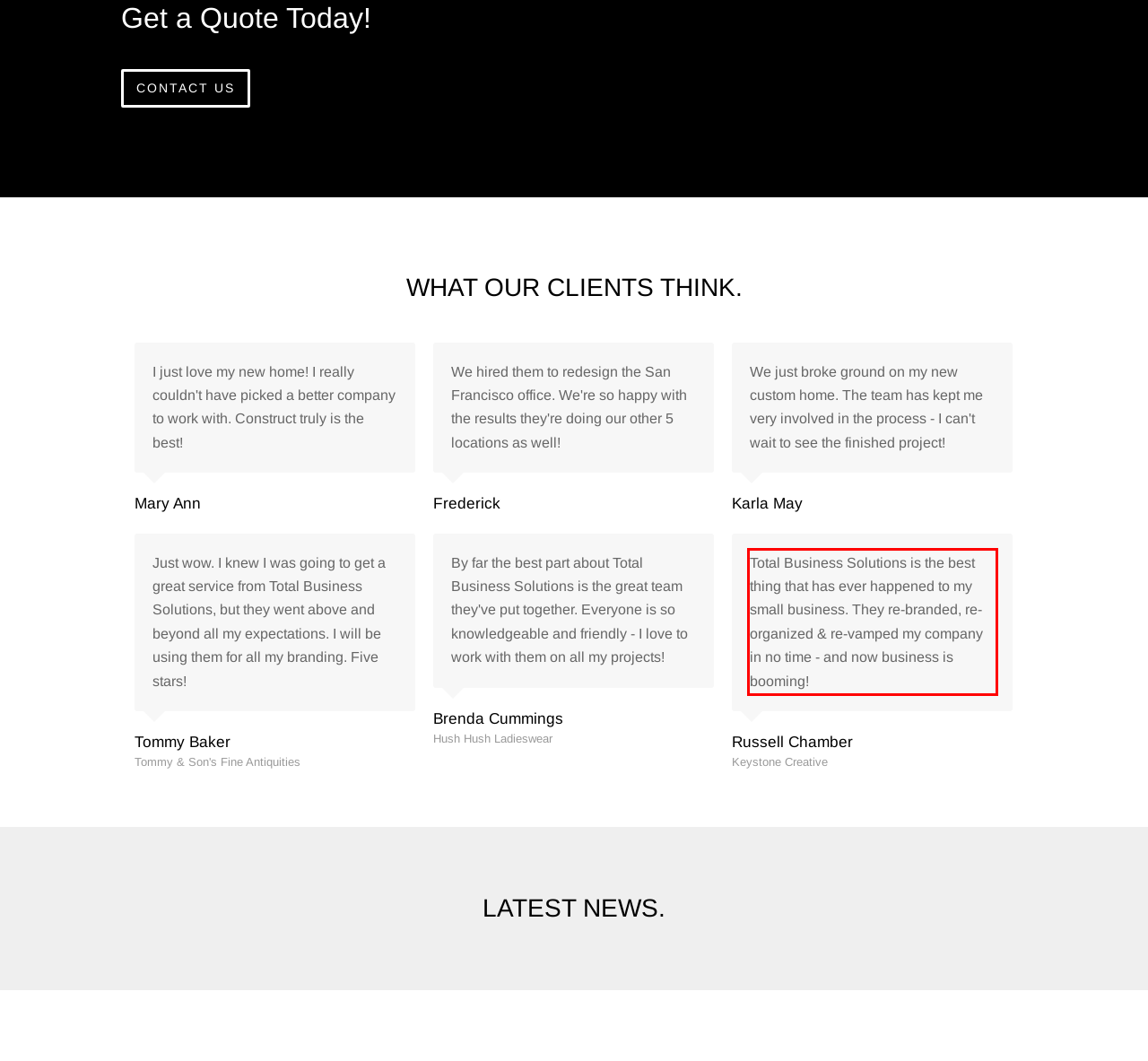Review the screenshot of the webpage and recognize the text inside the red rectangle bounding box. Provide the extracted text content.

Total Business Solutions is the best thing that has ever happened to my small business. They re-branded, re-organized & re-vamped my company in no time - and now business is booming!